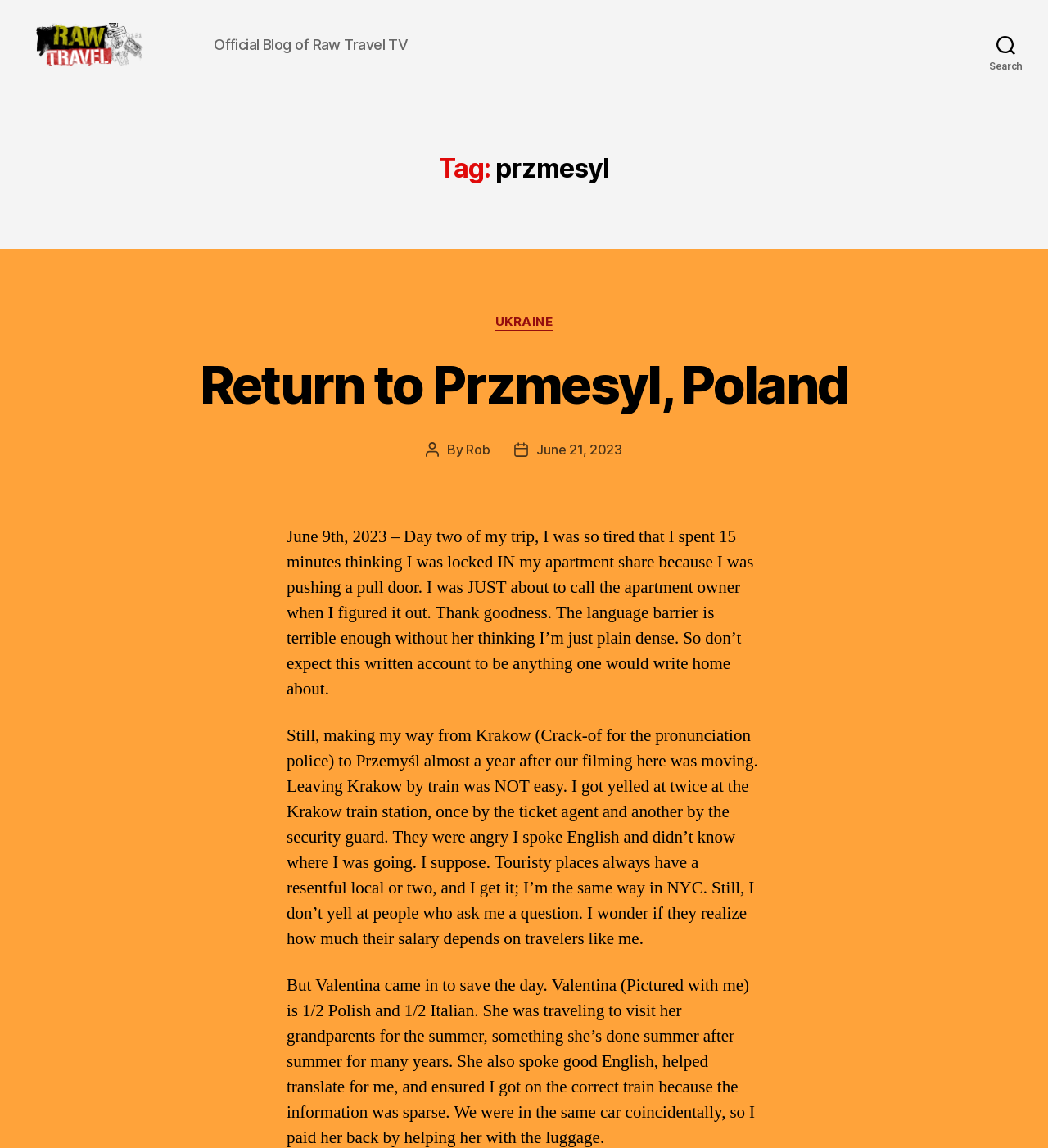Describe all visible elements and their arrangement on the webpage.

The webpage is a blog post from Raw Travel TV Blog, with a title "Return to Przmesyl, Poland". At the top left, there is a link and an image with the same text "Raw Travel TV Blog". Below this, there is a static text "Official Blog of Raw Travel TV". 

On the top right, there is a search button. Below the search button, there is a header section with a heading "Tag: przmesyl". 

Under the header section, there are categories listed, including a link to "UKRAINE". The main content of the blog post is a personal travel story, which is divided into two paragraphs. The first paragraph describes the author's experience of getting tired and struggling with a door in their apartment share. The second paragraph talks about the author's journey from Krakow to Przemyśl, including their experience of getting yelled at by a ticket agent and a security guard at the Krakow train station.

The author's name "Rob" and the post date "June 21, 2023" are mentioned at the bottom of the main content.